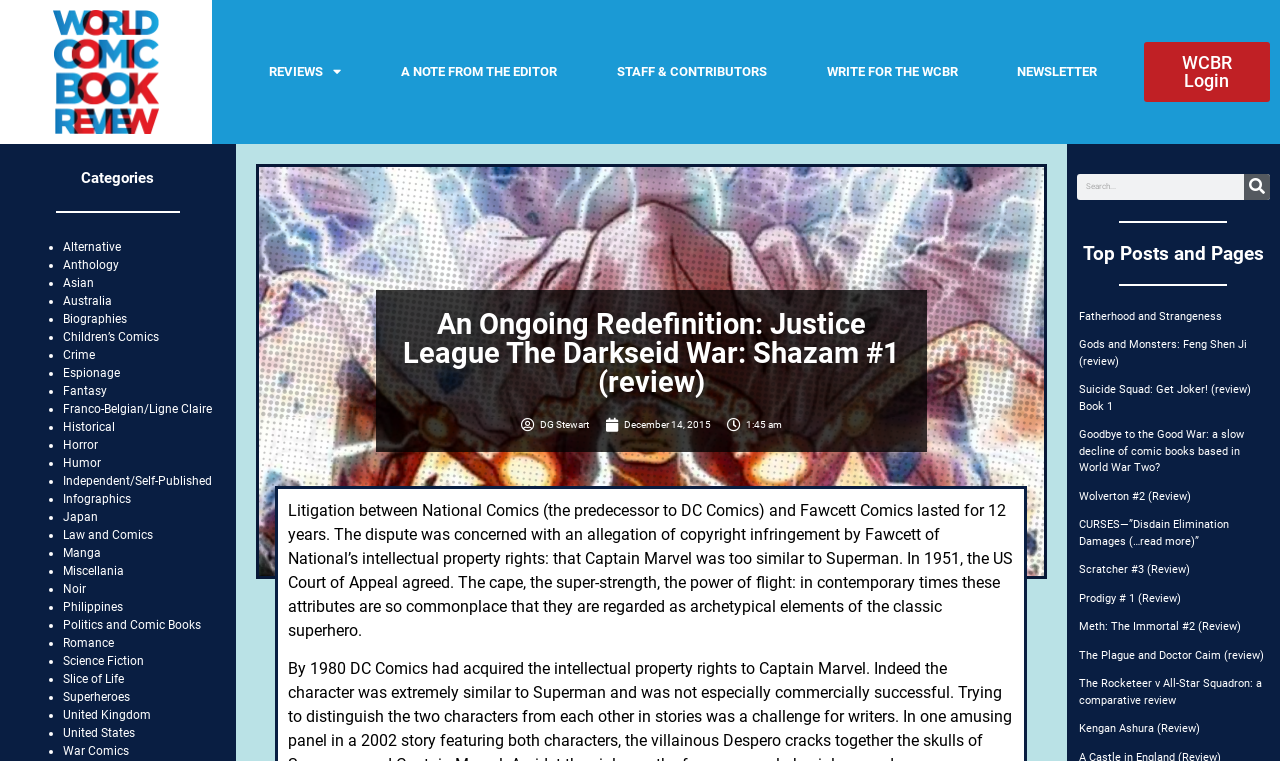Identify the main title of the webpage and generate its text content.

An Ongoing Redefinition: Justice League The Darkseid War: Shazam #1 (review)